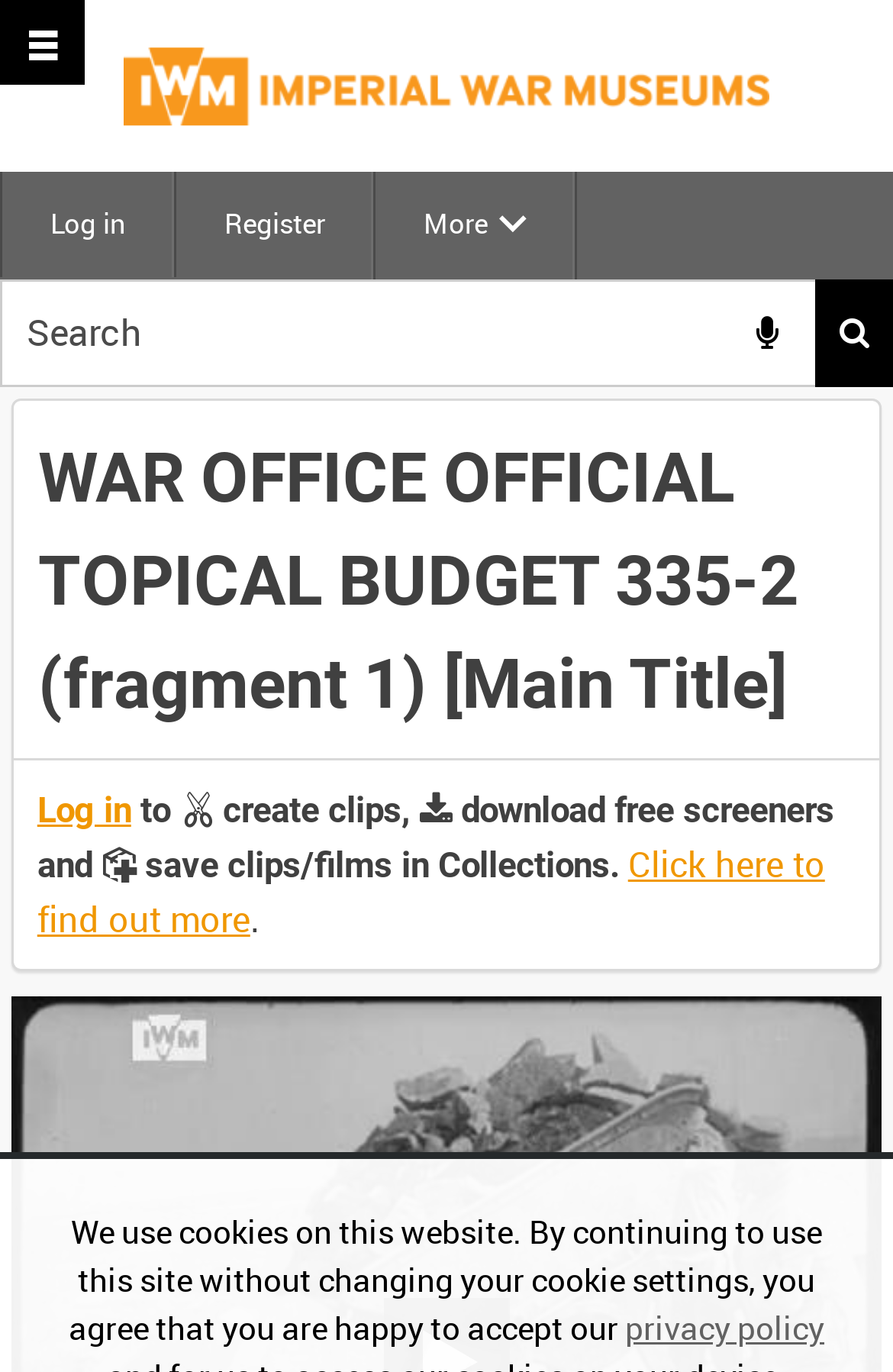Summarize the contents and layout of the webpage in detail.

The webpage appears to be a video archive page, specifically showcasing a newsreel item from 1918. At the top-right corner, there is a site logo image, accompanied by links to log in, register, and access more features. Below the logo, a search box is located, with a search button on its right side.

On the top-left side, there is a static text warning about the use of cookies on the website. A link to the privacy policy is provided next to the warning. 

The main content of the page is a video titled "WAR OFFICE OFFICIAL TOPICAL BUDGET 335-2 (fragment 1) [Main Title] | IWM Film", which is likely a historical newsreel item. Below the title, there are links to log in, create clips, download free screeners, and save clips or films in collections. A link to find out more about these features is also provided.

On the top-left edge of the page, there is a slide menu link.